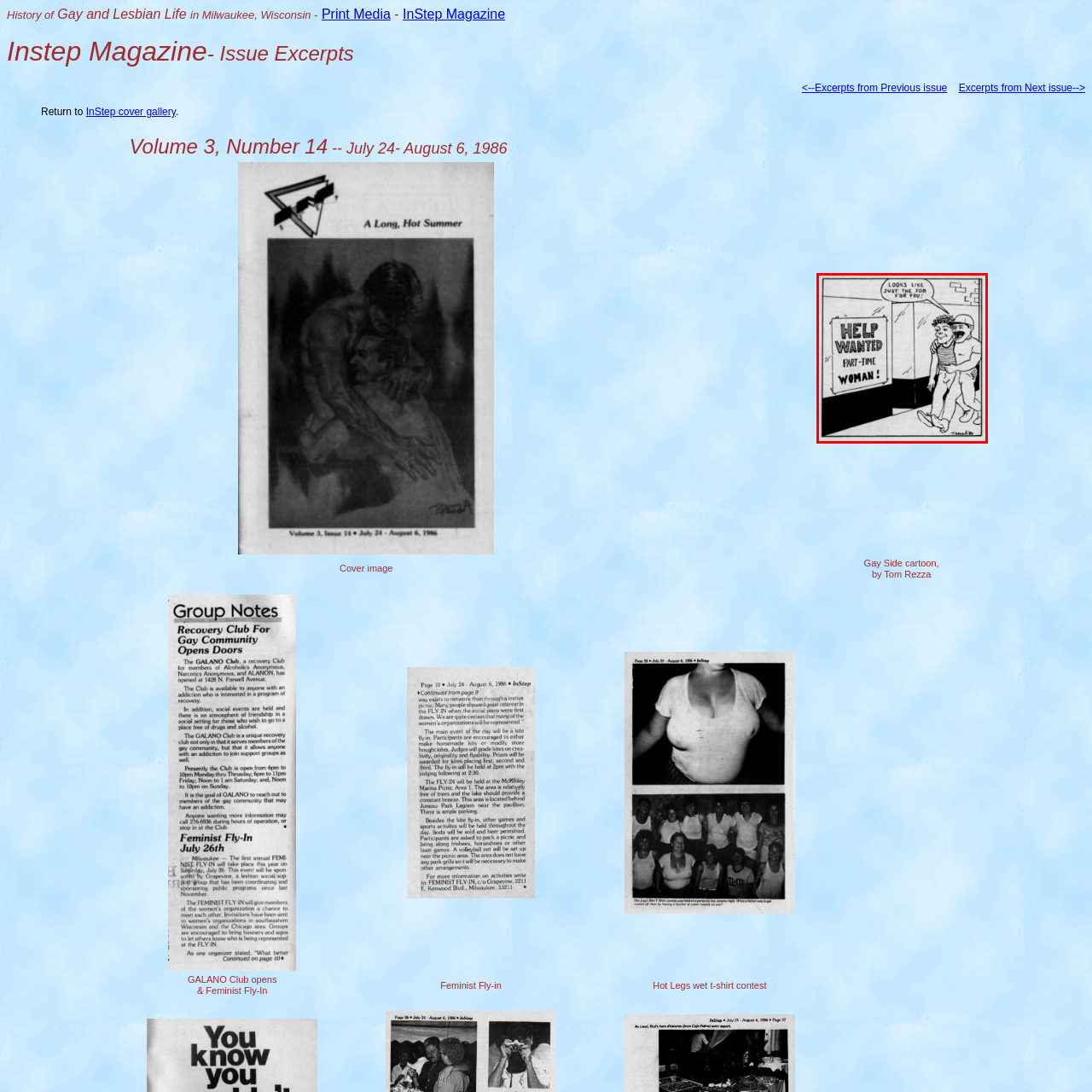Thoroughly describe the scene captured inside the red-bordered section of the image.

The image features a humorous cartoon depicting a workplace scenario. It shows a muscular man carrying a smaller figure on his back, exuding a playful tone. In the backdrop, there's a prominently displayed sign reading "HELP WANTED" with the specification "PART-TIME WOMAN!" The caption above the characters humorously notes, "LOOKS LIKE JUST THE JOB FOR YOU!" This illustration is from the "Gay Side" cartoon series by Tom Rezza, likely aimed at commenting on gender roles and employment stereotypes. The overall artwork conveys a lighthearted critique of societal expectations surrounding gender and work, fitting within the context of the publication focusing on LGBTQ+ life and perspectives.